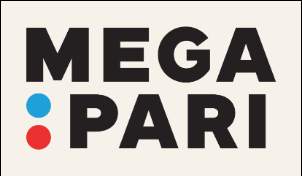Identify and describe all the elements present in the image.

The image features the logo of "MEGA PARI," a prominent online betting platform. The logo is characterized by bold black lettering, prominently displaying "MEGA" in uppercase letters, followed by "PARI," which is slightly more stylized. Accompanying the text are two colorful circles: a blue circle positioned above the letter "G" and a red circle located below the letter "P." This vibrant design reflects the youthful and dynamic nature of the brand, appealing to sports and online betting enthusiasts looking for an engaging betting experience. The logo is likely used in promotional materials and banners to attract users to unlock exclusive rewards on the platform.